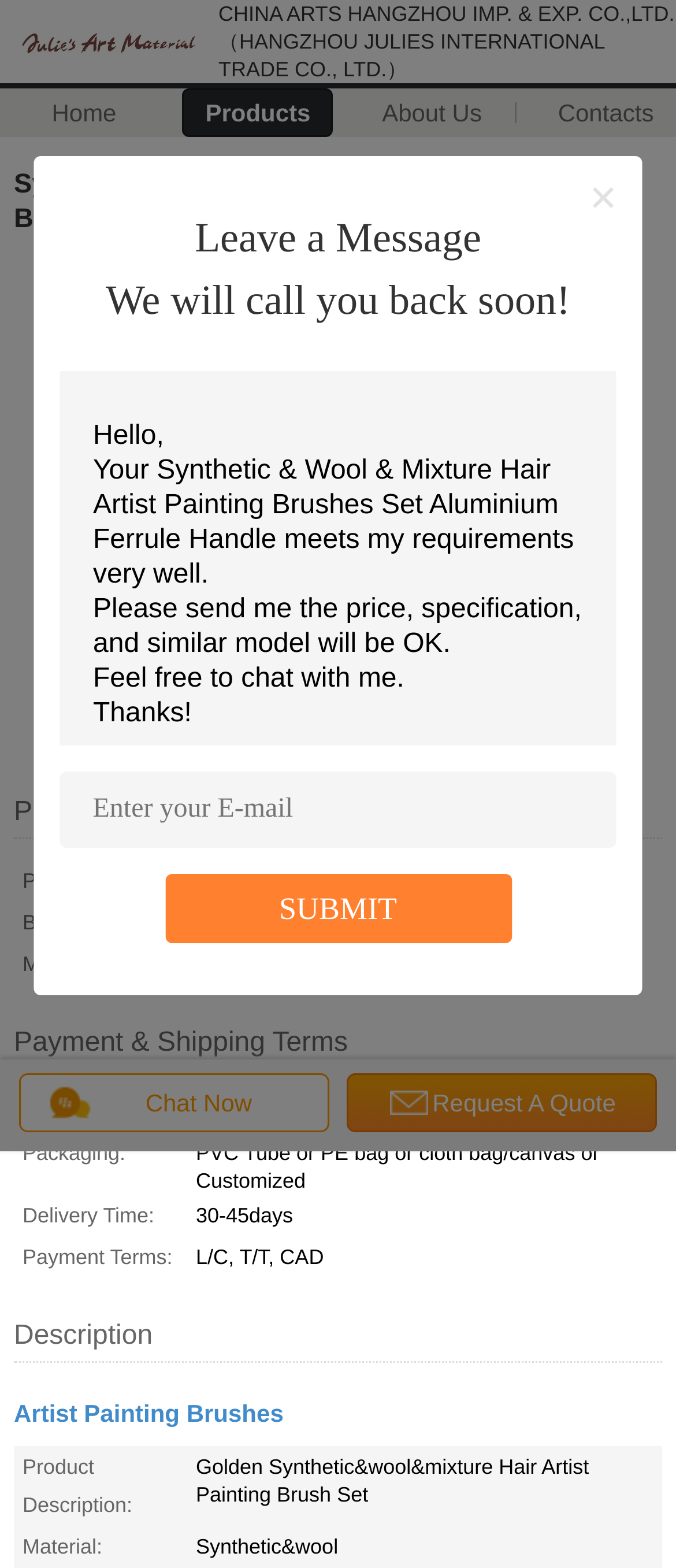Give a complete and precise description of the webpage's appearance.

This webpage is about a product, specifically a set of artist painting brushes made of synthetic, wool, and mixture hair with an aluminum ferrule handle. At the top of the page, there is a company logo and a navigation menu with links to "Home", "Products", and "About Us". Below the navigation menu, there is a section with a heading that matches the product name, accompanied by an image of the product.

To the right of the product image, there is a section with a heading "Product Details" that contains a table with information about the product, including its place of origin, brand name, and model number. Below this section, there is another section with a heading "Payment & Shipping Terms" that contains a table with information about the minimum order quantity, packaging, delivery time, and payment terms.

Further down the page, there is a section with a heading "Description" that contains a brief description of the product. Below this section, there is a heading "Artist Painting Brushes" with a link to a related page. This section also contains a table with more information about the product, including its material and a product description.

Throughout the page, there are several call-to-action buttons and links, including "Leave a Message", "SUBMIT", "Get Best Price", "Contact Us", "Chat Now", and "Request A Quote". There is also a textbox where users can enter their email address and a textarea where users can leave a message.